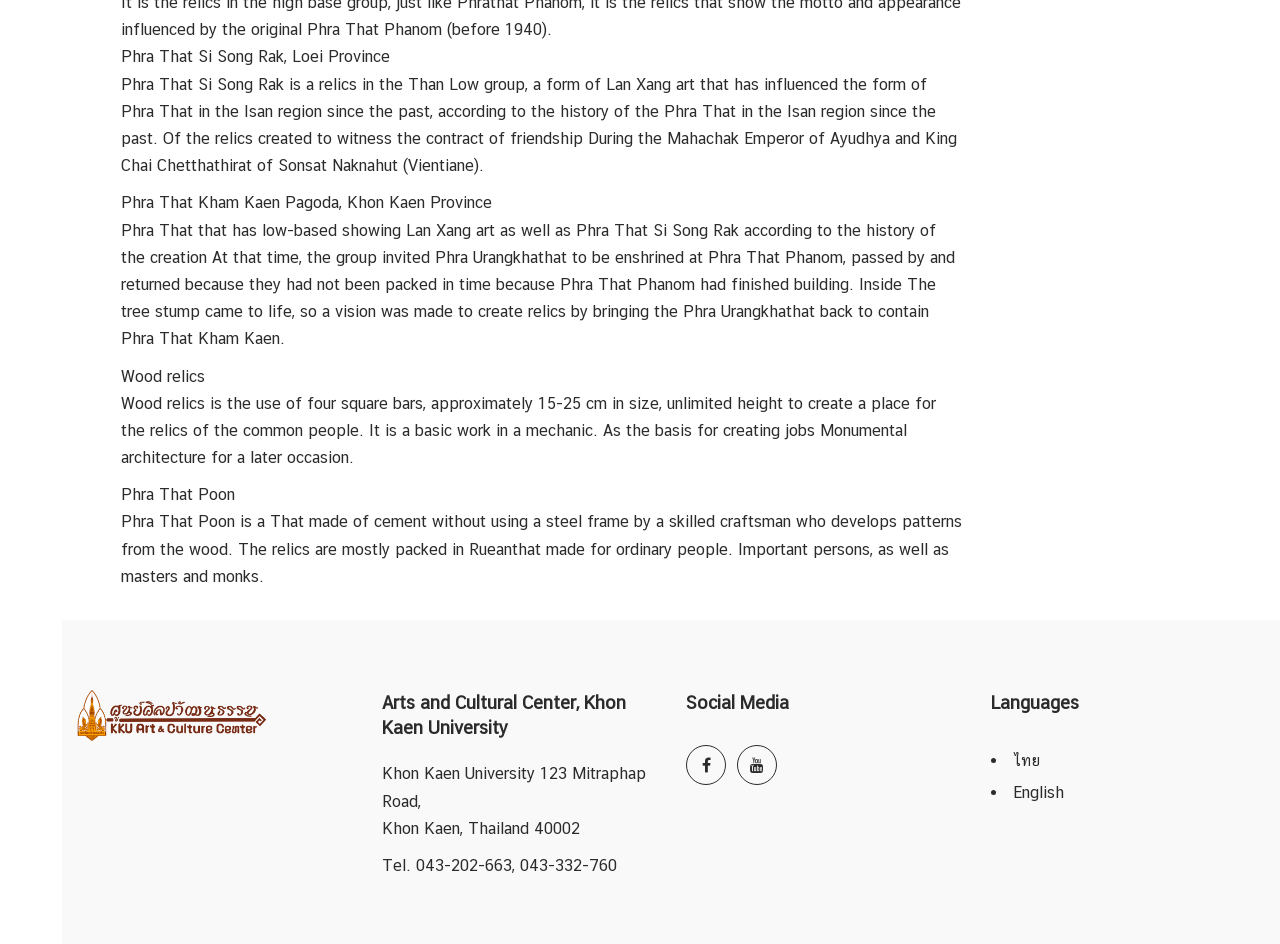What is the name of the relics in the Than Low group?
Using the image, elaborate on the answer with as much detail as possible.

The question is asking about the name of the relics mentioned in the first paragraph of the webpage. According to the StaticText element with ID 533, the answer is Phra That Si Song Rak, which is a form of Lan Xang art that has influenced the form of Phra That in the Isan region since the past.